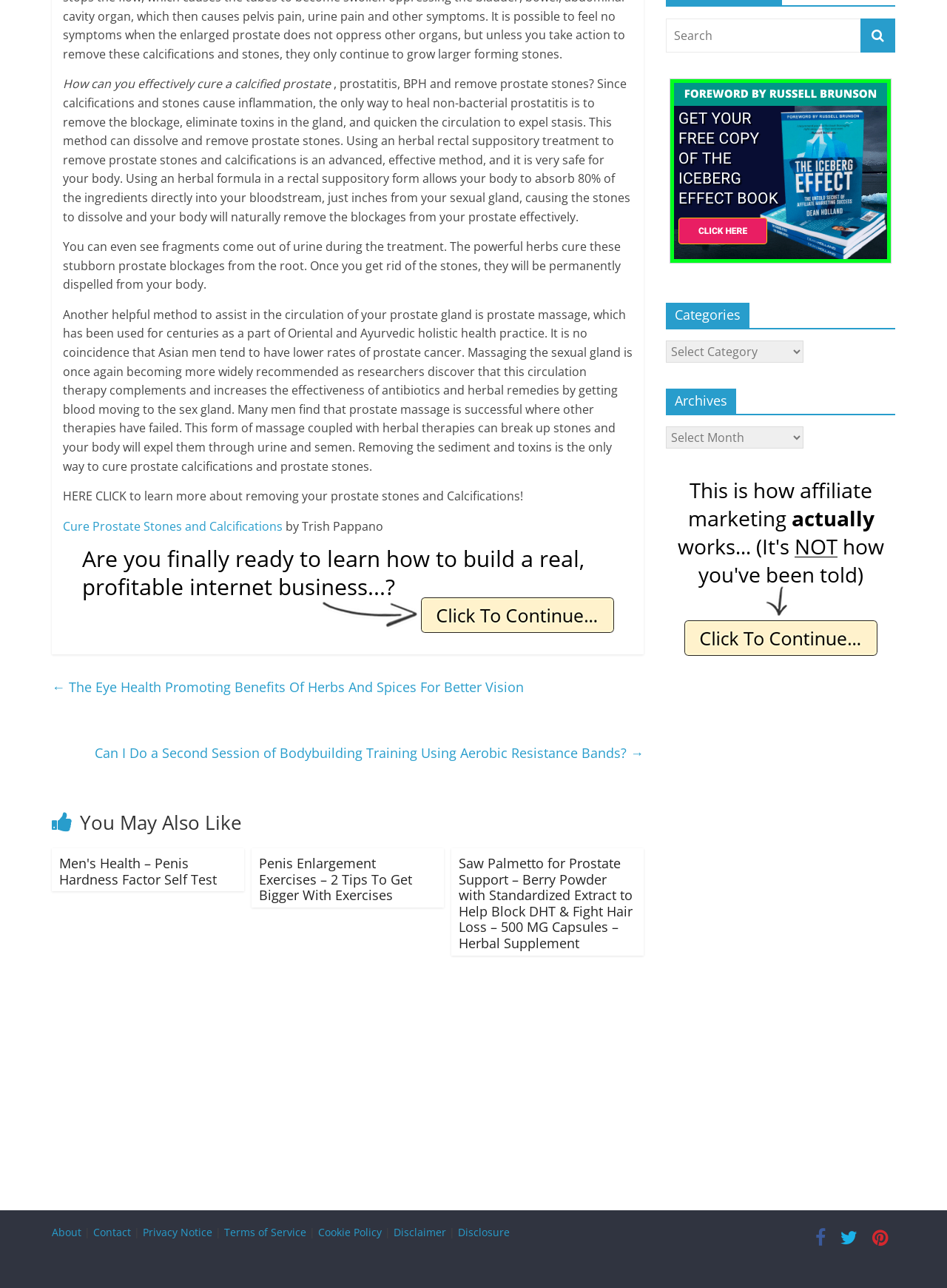Use a single word or phrase to answer the question:
Who is the author of the article?

Trish Pappano